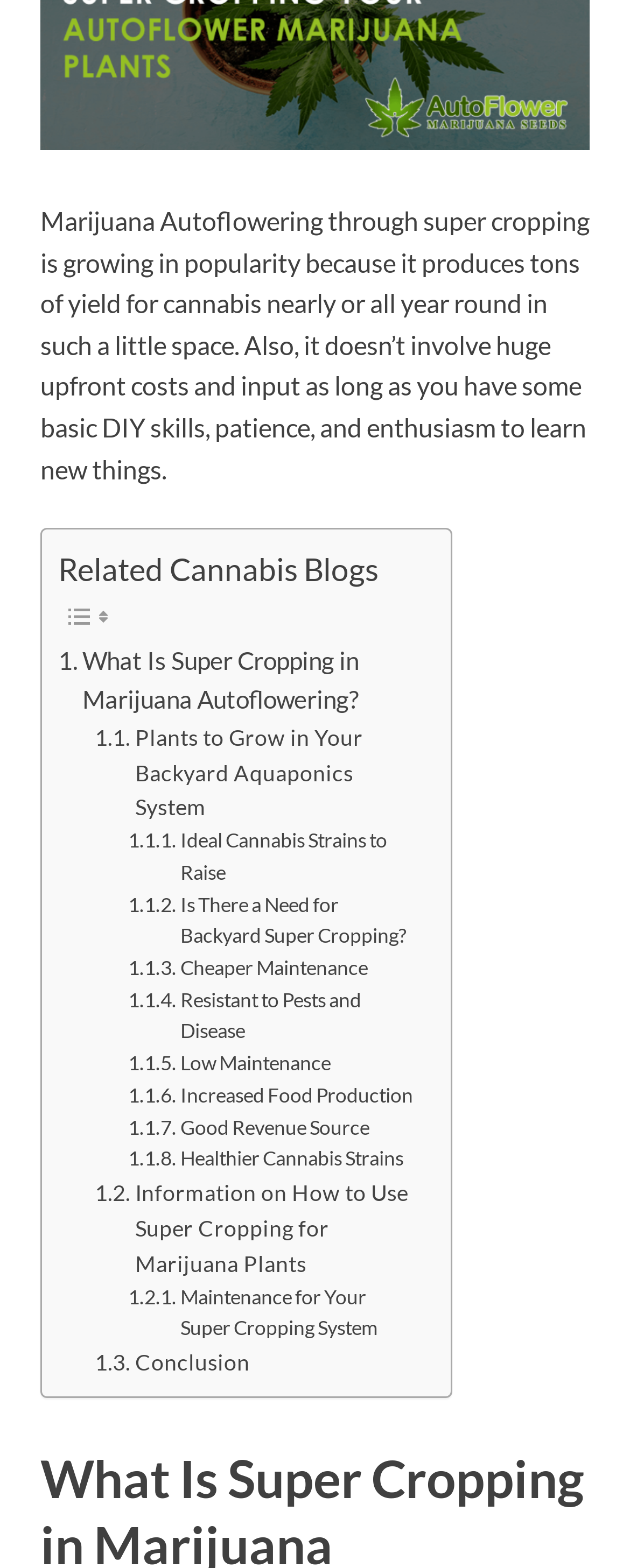Locate the bounding box coordinates of the element to click to perform the following action: 'read the Emirates Economist blog'. The coordinates should be given as four float values between 0 and 1, in the form of [left, top, right, bottom].

None